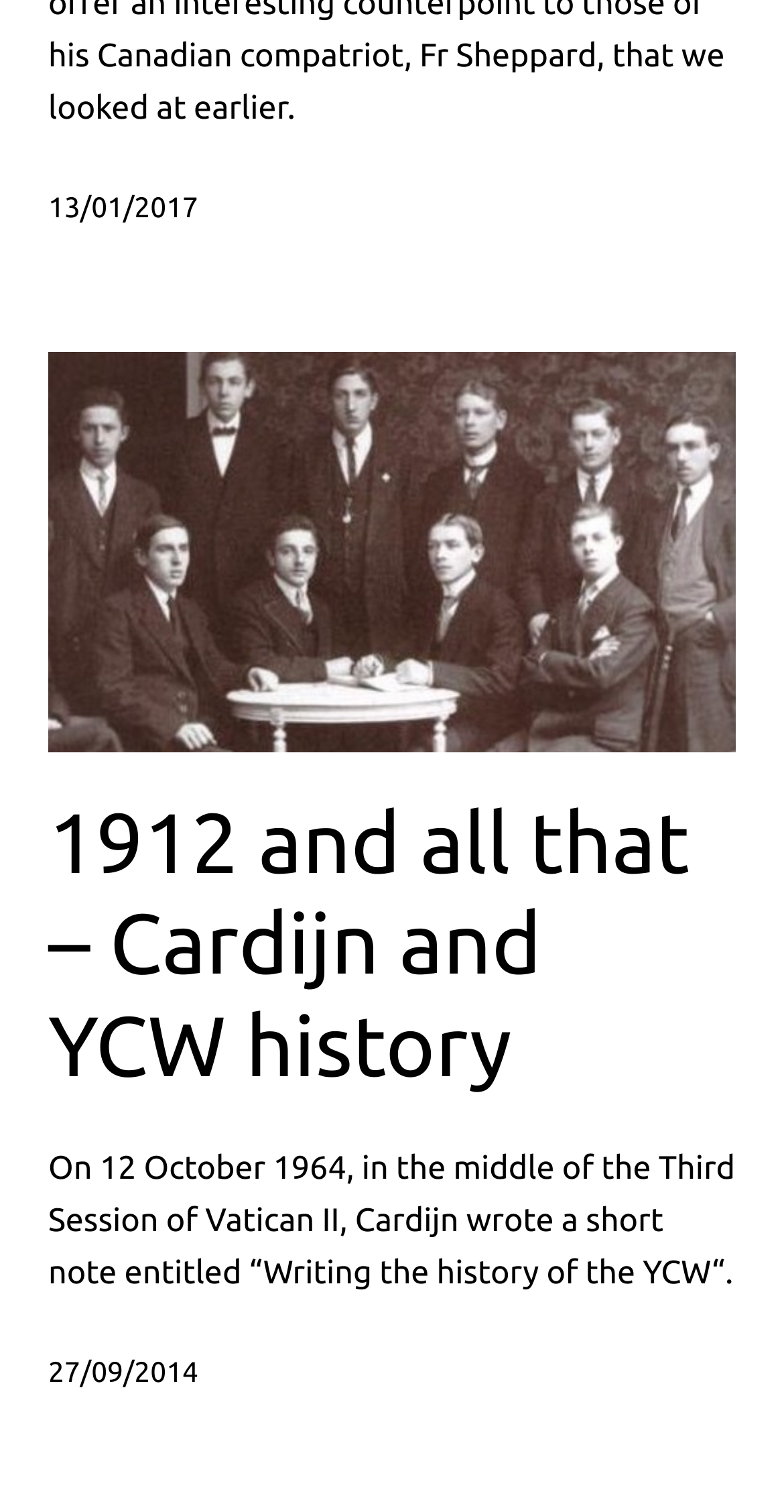Analyze the image and provide a detailed answer to the question: How many links are there in the webpage?

There are four links in the webpage, two with the text '1912 and all that – Cardijn and YCW history' and two with dates '13/01/2017' and '27/09/2014'.